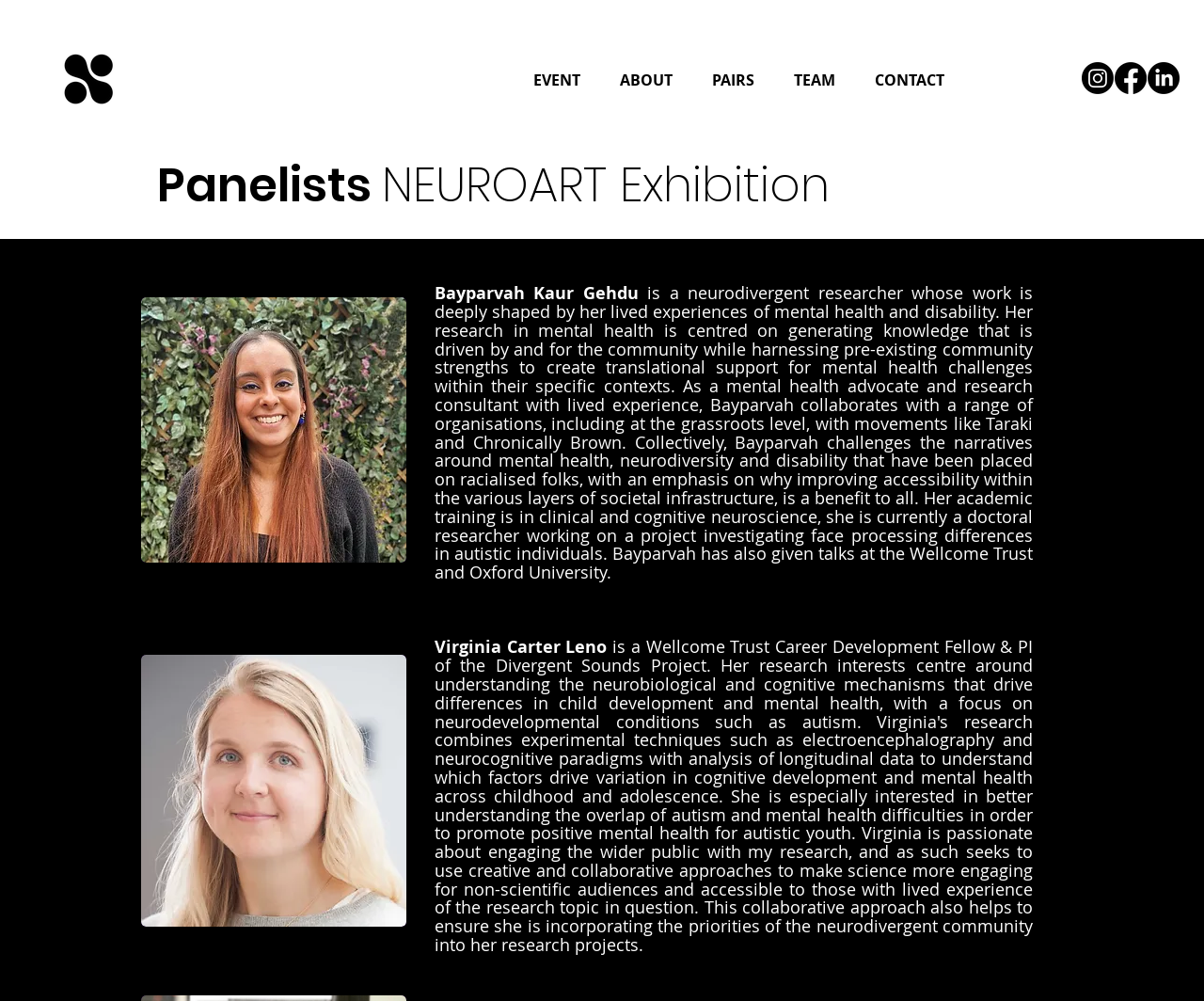Can you specify the bounding box coordinates of the area that needs to be clicked to fulfill the following instruction: "View the Instagram profile"?

[0.898, 0.062, 0.925, 0.094]